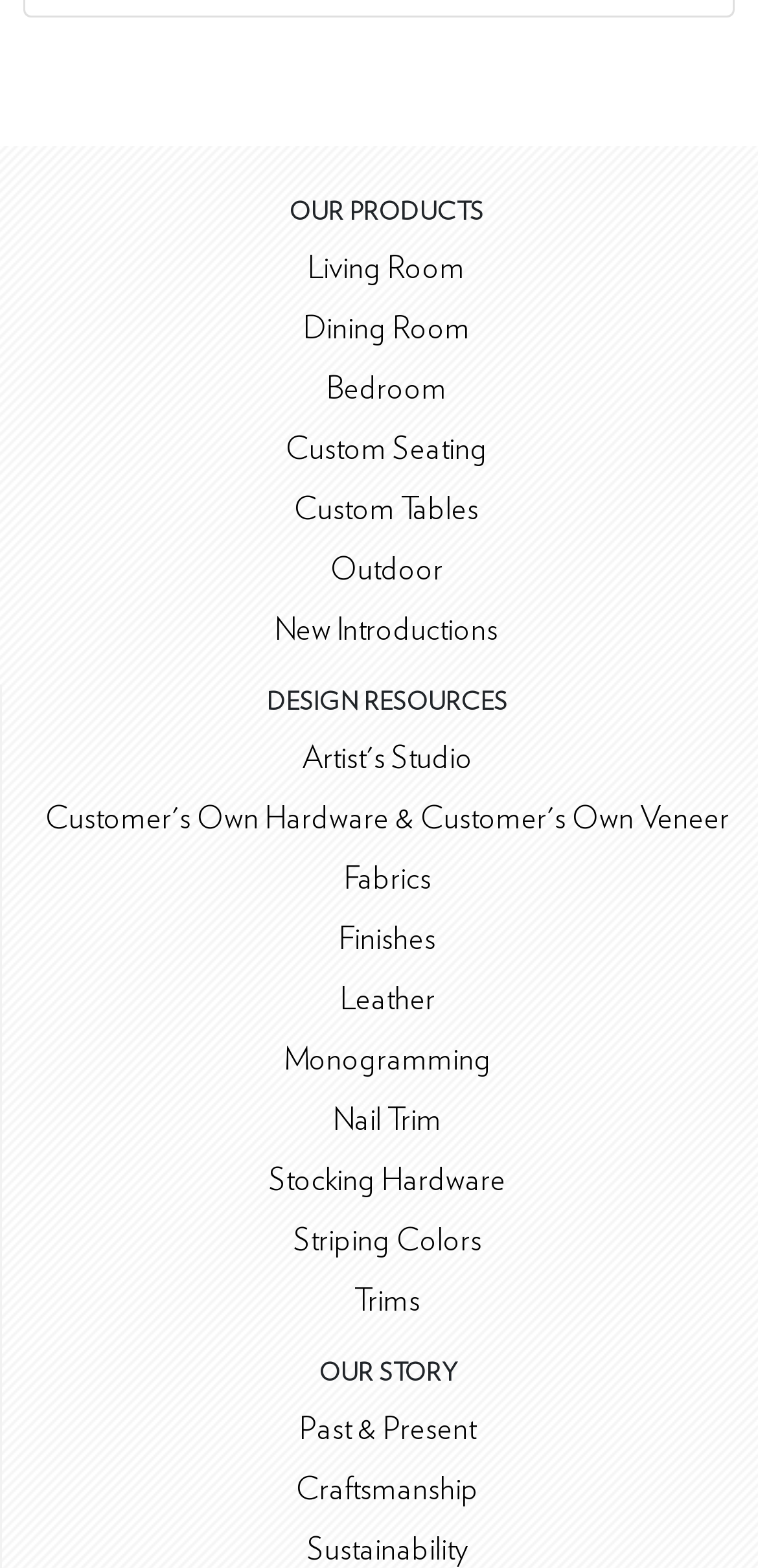What is the last resource listed under 'DESIGN RESOURCES'?
By examining the image, provide a one-word or phrase answer.

Trims